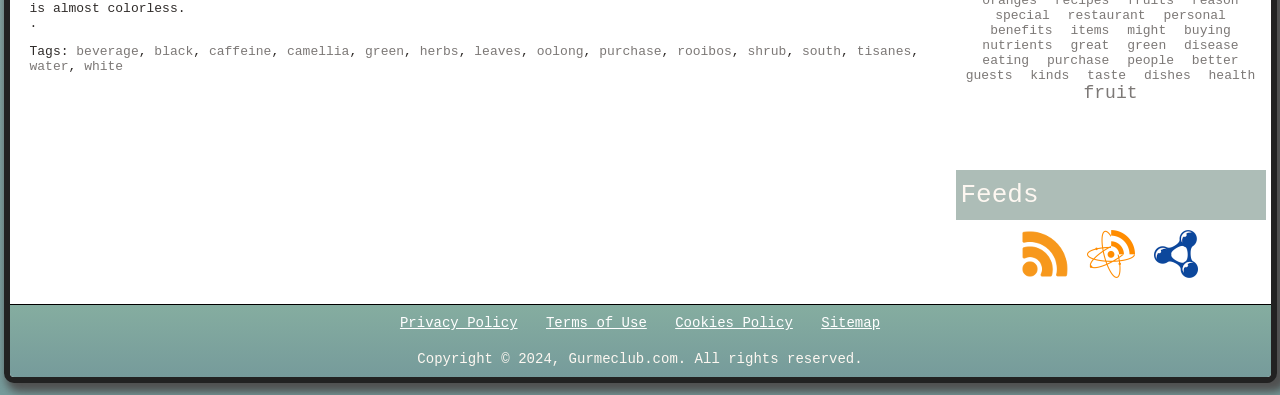Find the bounding box coordinates of the element you need to click on to perform this action: 'Click on the 'beverage' tag'. The coordinates should be represented by four float values between 0 and 1, in the format [left, top, right, bottom].

[0.06, 0.112, 0.108, 0.15]